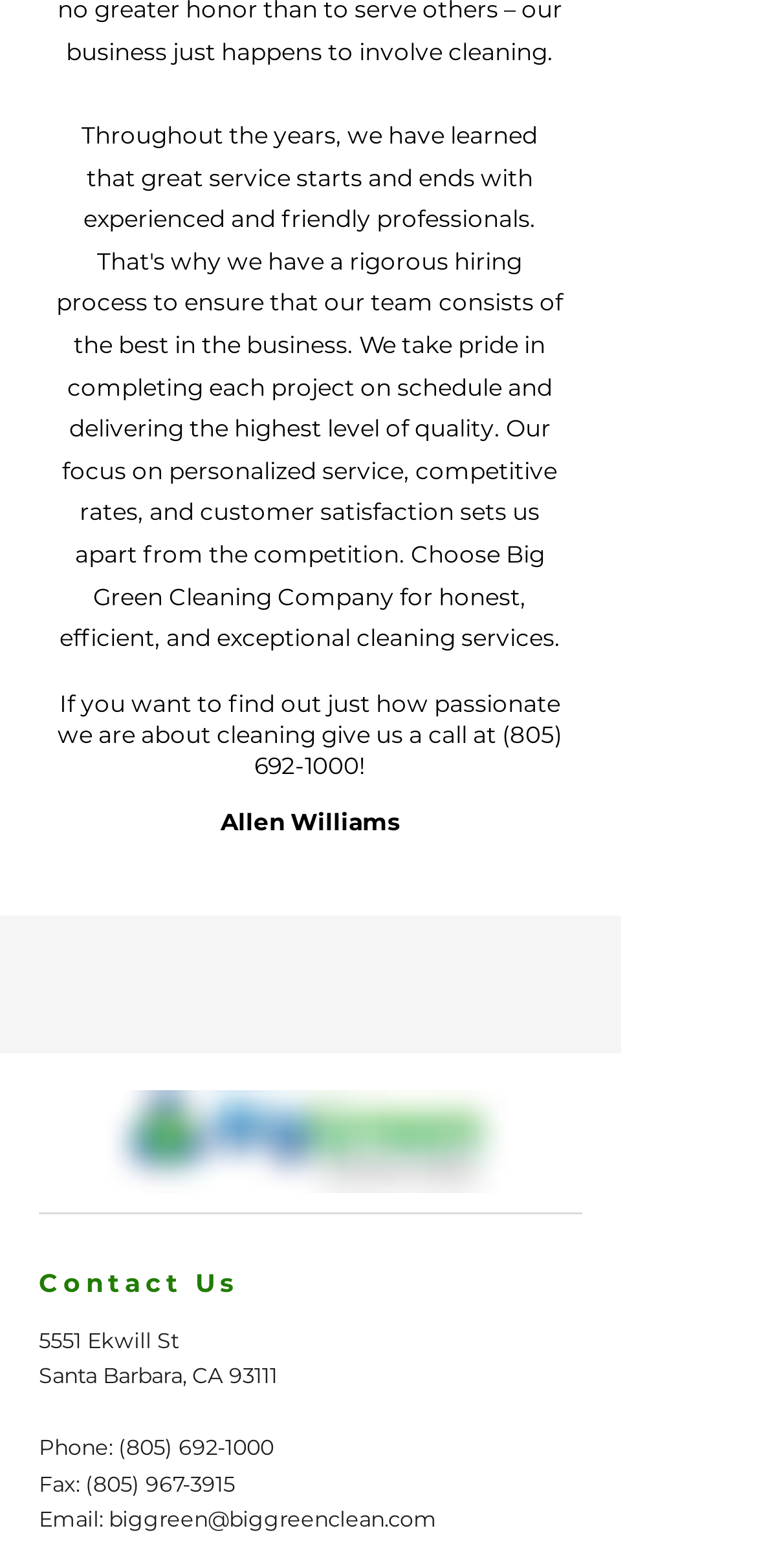Using the provided element description, identify the bounding box coordinates as (top-left x, top-left y, bottom-right x, bottom-right y). Ensure all values are between 0 and 1. Description: (805) 692-1000

[0.336, 0.459, 0.742, 0.497]